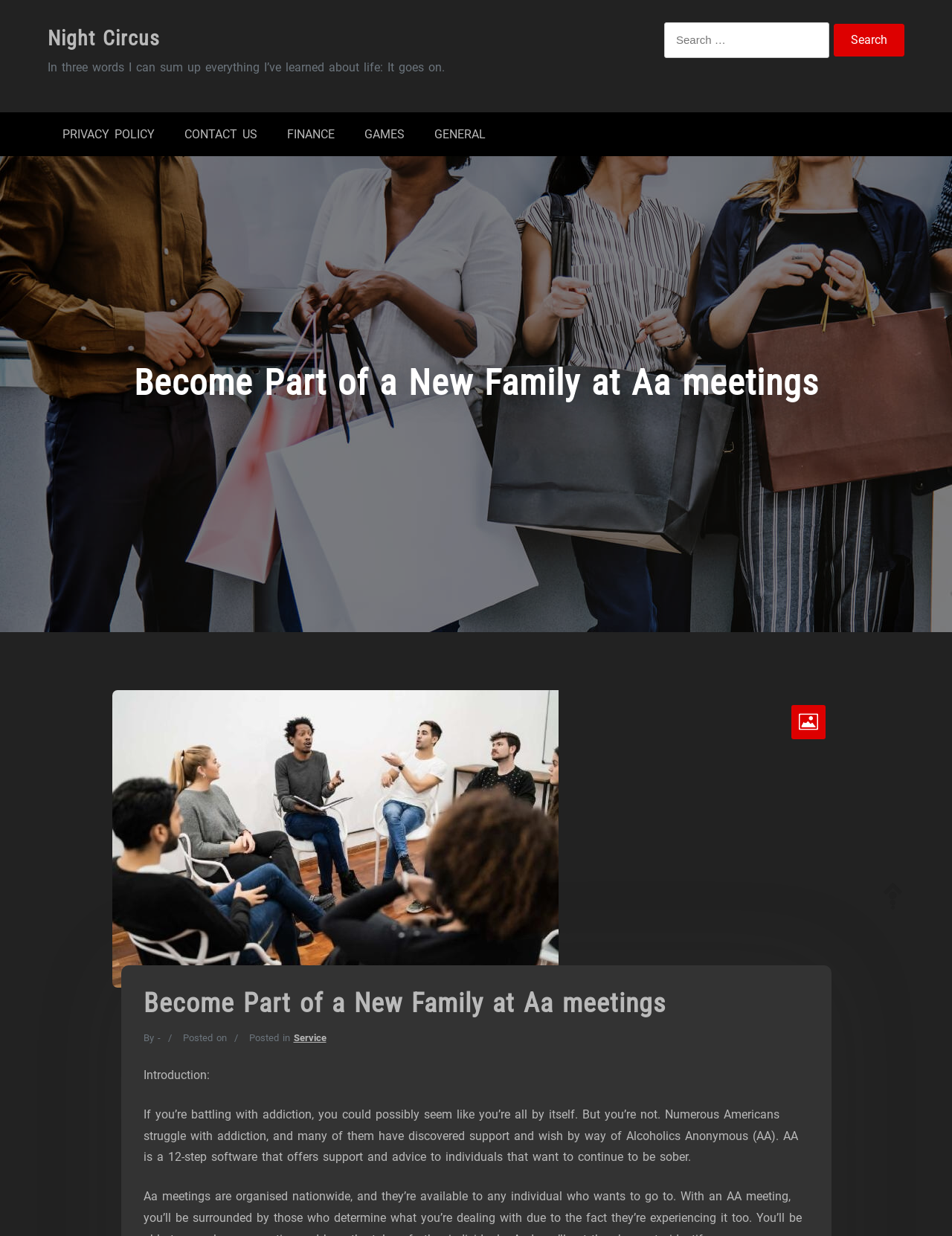Determine the bounding box of the UI component based on this description: "Games". The bounding box coordinates should be four float values between 0 and 1, i.e., [left, top, right, bottom].

[0.367, 0.091, 0.441, 0.126]